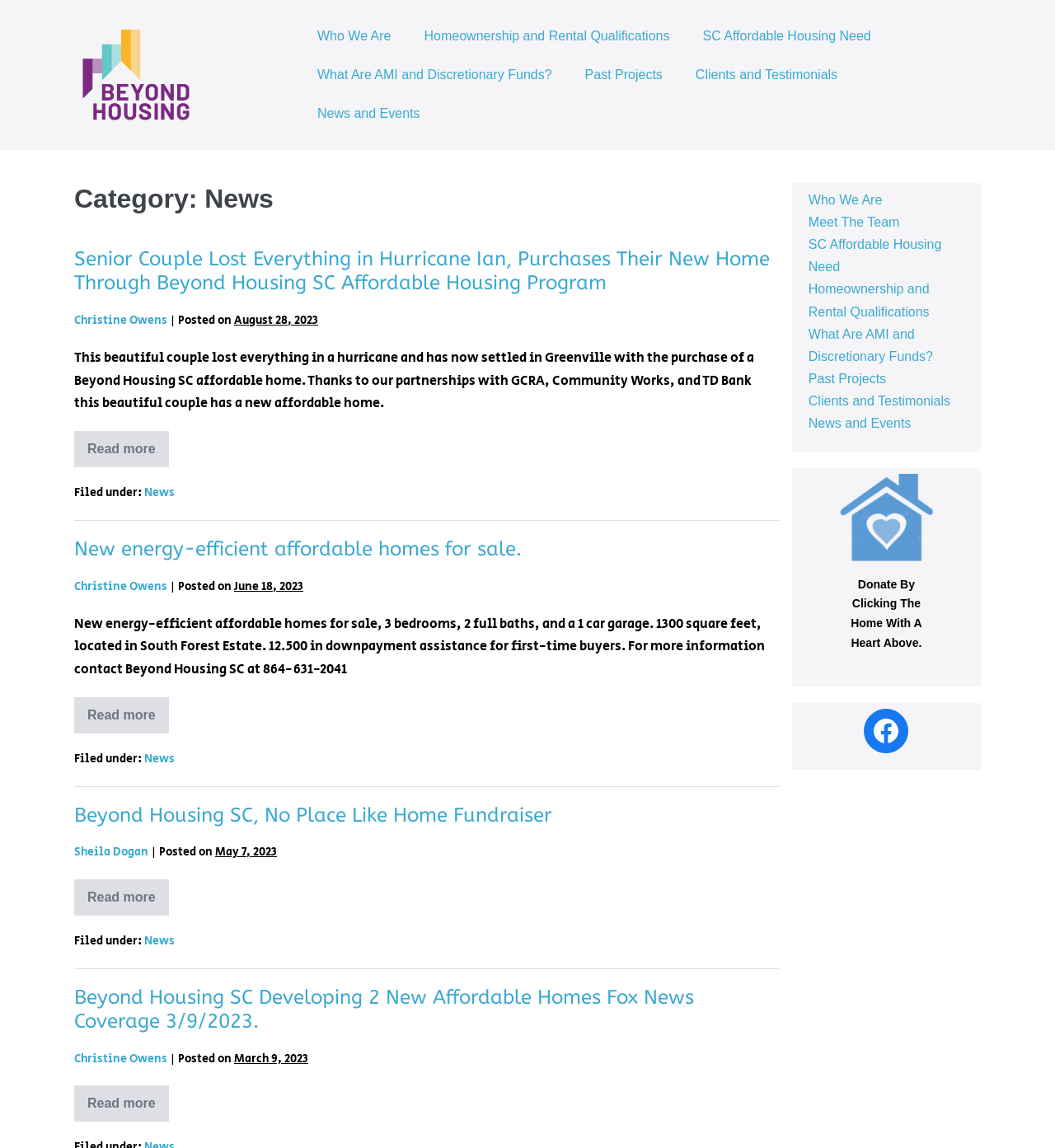With reference to the image, please provide a detailed answer to the following question: What is the name of the fundraiser mentioned on the webpage?

The name of the fundraiser can be found in the third article on the webpage, which has a heading 'Beyond Housing SC, No Place Like Home Fundraiser'.